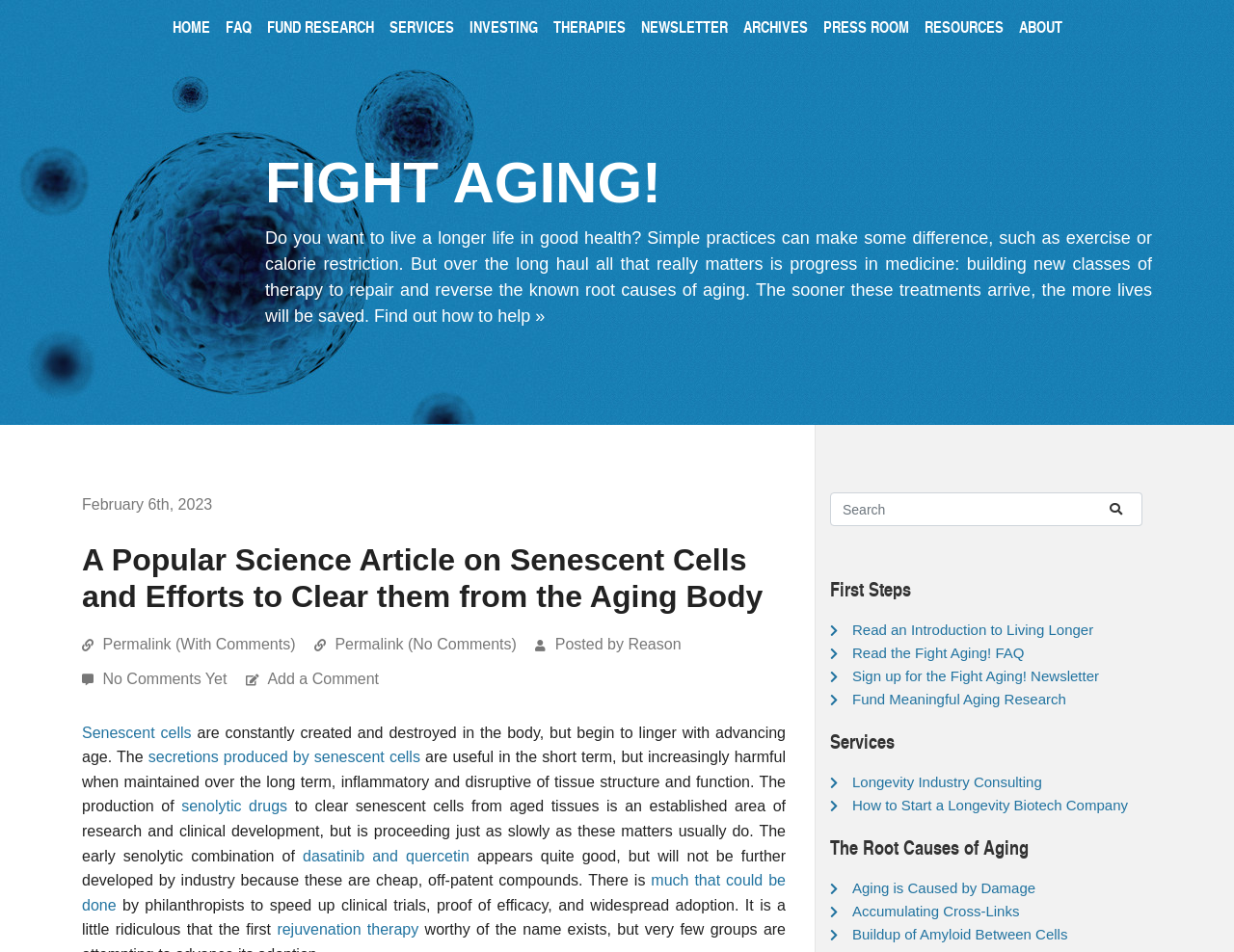What is the focus of the 'First Steps' section?
Offer a detailed and exhaustive answer to the question.

The 'First Steps' section appears to provide introductory resources for those interested in living longer, including links to read an introduction to living longer, the Fight Aging! FAQ, and more.